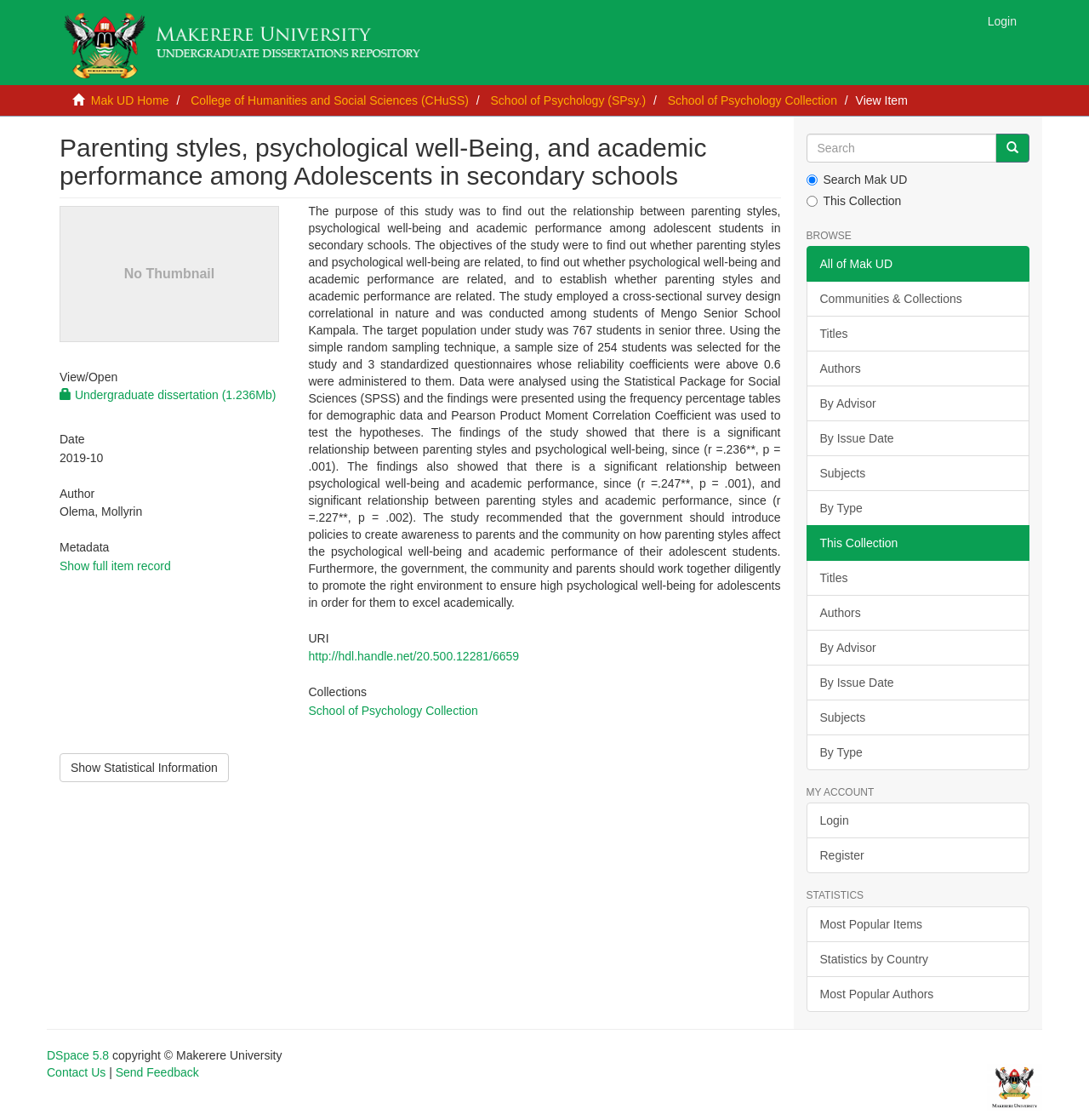Find the bounding box coordinates of the element to click in order to complete the given instruction: "View the item."

[0.786, 0.084, 0.833, 0.096]